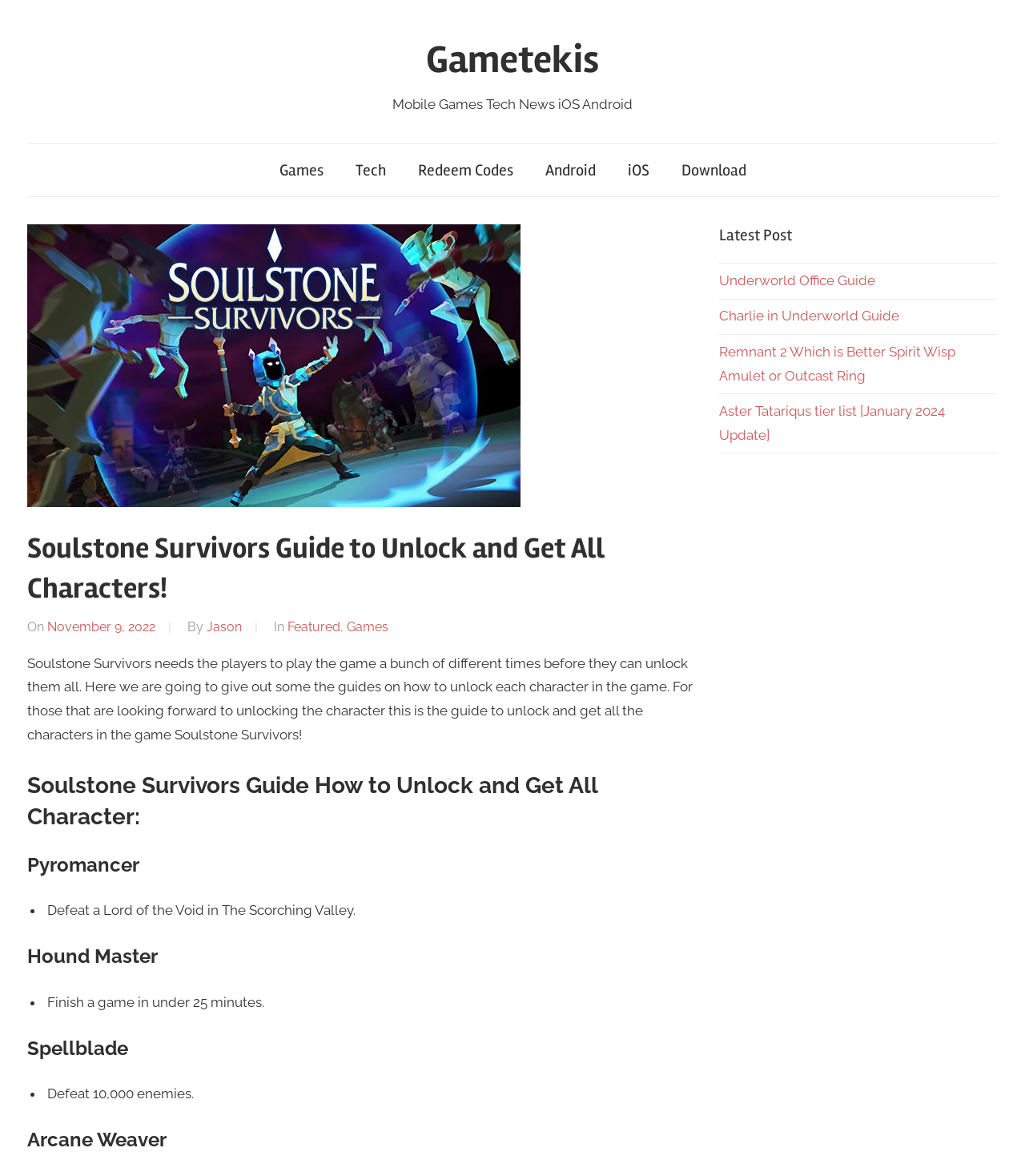Generate a comprehensive caption for the webpage you are viewing.

The webpage is a guide to unlocking and getting all characters in the game Soulstone Survivors. At the top, there is a navigation menu with links to "Games", "Tech", "Redeem Codes", "Android", "iOS", and "Download". Below the navigation menu, there is a large image related to Soulstone Survivors, taking up most of the width of the page.

To the right of the image, there is a header section with the title "Soulstone Survivors Guide to Unlock and Get All Characters!" and some metadata, including the date "November 9, 2022", and the author "Jason". Below the header, there is a paragraph of text explaining that the game requires players to play multiple times to unlock all characters, and that this guide will provide instructions on how to unlock each character.

The main content of the page is divided into sections, each with a heading indicating the character to be unlocked, such as "Pyromancer", "Hound Master", "Spellblade", and "Arcane Weaver". Each section has a list marker ("•") followed by a brief description of the requirements to unlock the character, such as defeating a Lord of the Void or finishing a game in under 25 minutes.

On the right side of the page, there is a section titled "Latest Post" with links to other guides and articles, including "Underworld Office Guide", "Charlie in Underworld Guide", and "Aster Tatariqus tier list [January 2024 Update]".